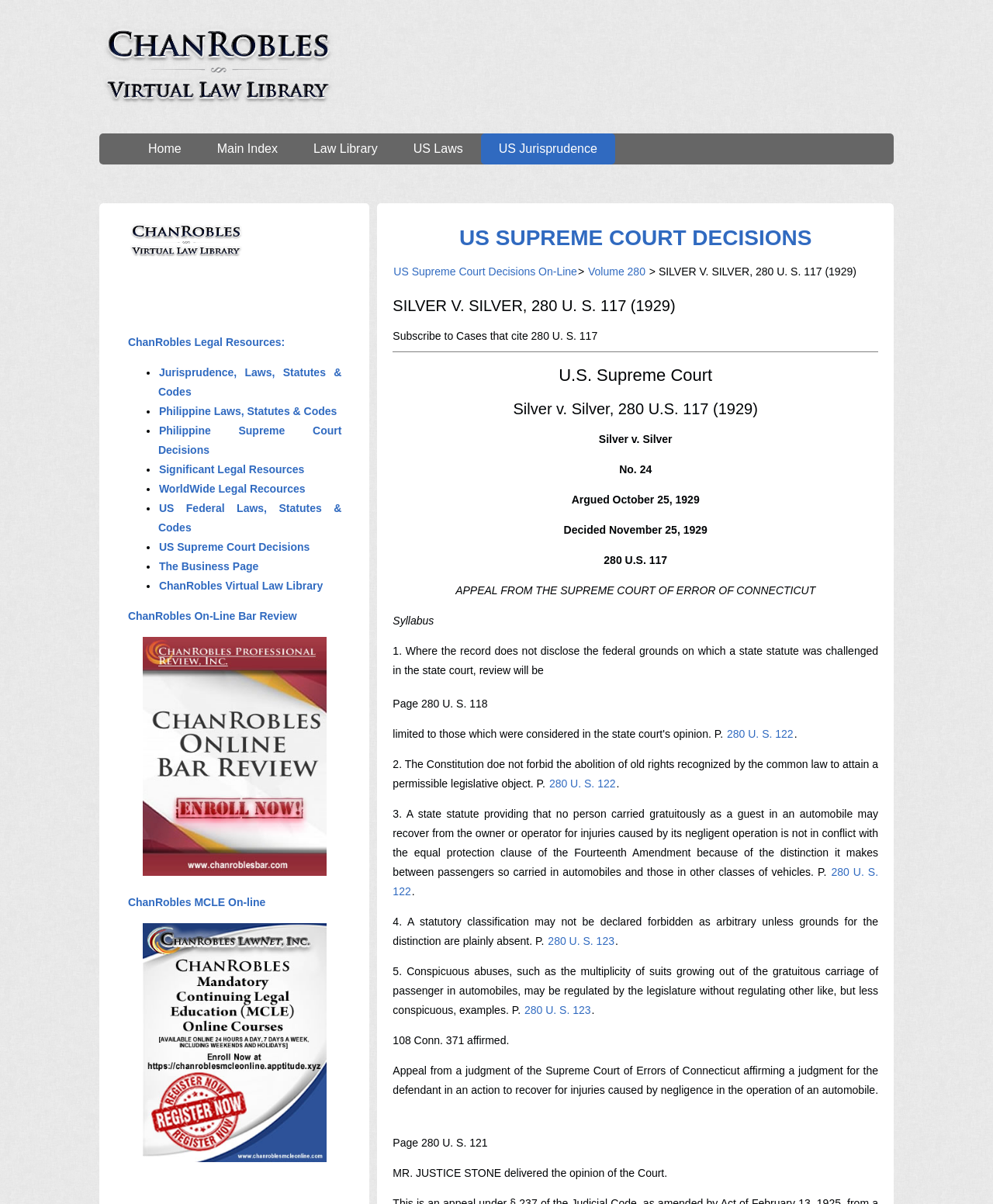Specify the bounding box coordinates of the element's region that should be clicked to achieve the following instruction: "Go to the 'ChanRobles Virtual Law Library' page". The bounding box coordinates consist of four float numbers between 0 and 1, in the format [left, top, right, bottom].

[0.159, 0.481, 0.326, 0.492]